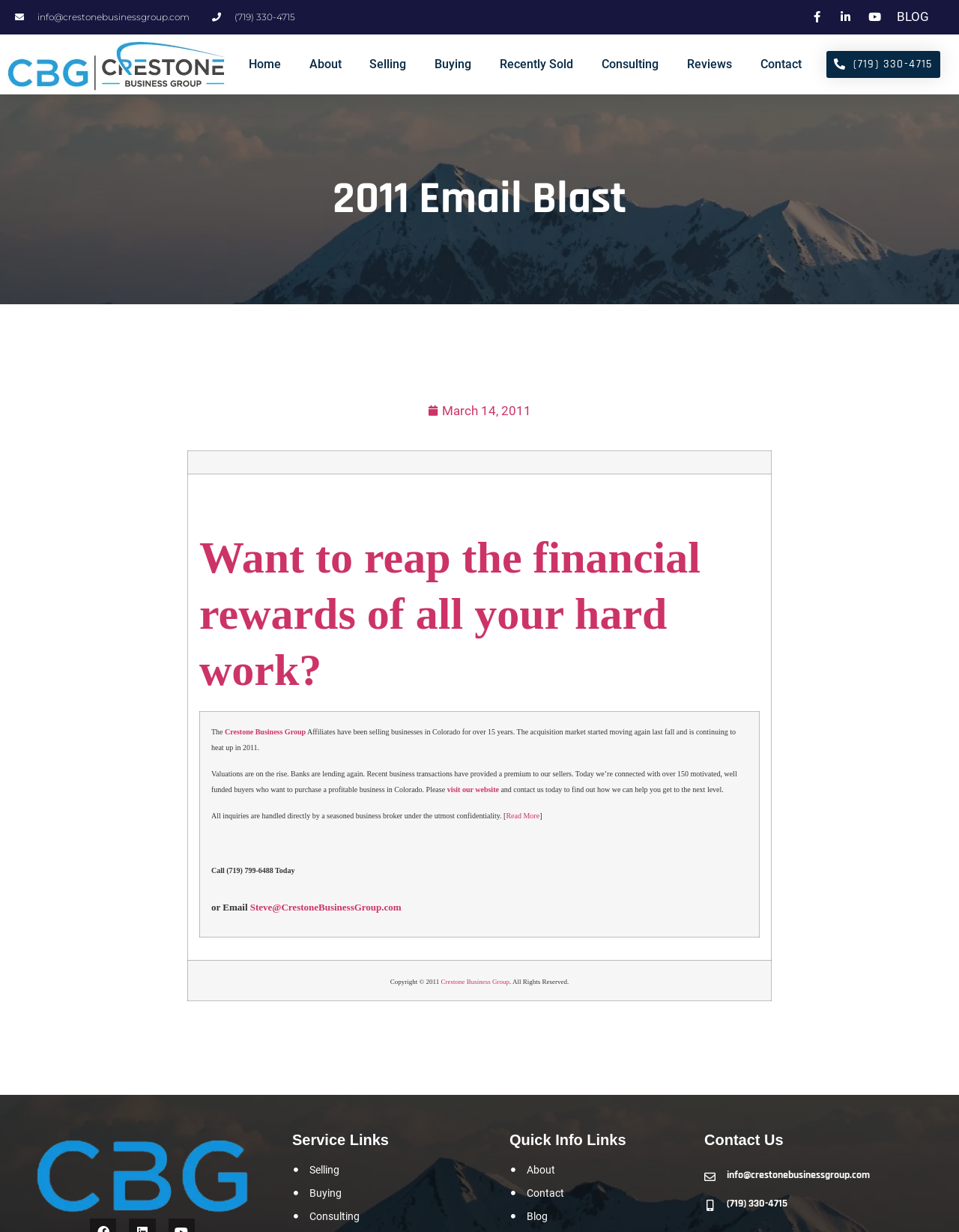Using the details in the image, give a detailed response to the question below:
What is the current state of the acquisition market in Colorado?

I found this information in the main content of the webpage, where it says 'The acquisition market started moving again last fall and is continuing to heat up in 2011.' This sentence is part of a larger paragraph that describes the services offered by Crestone Business Group.